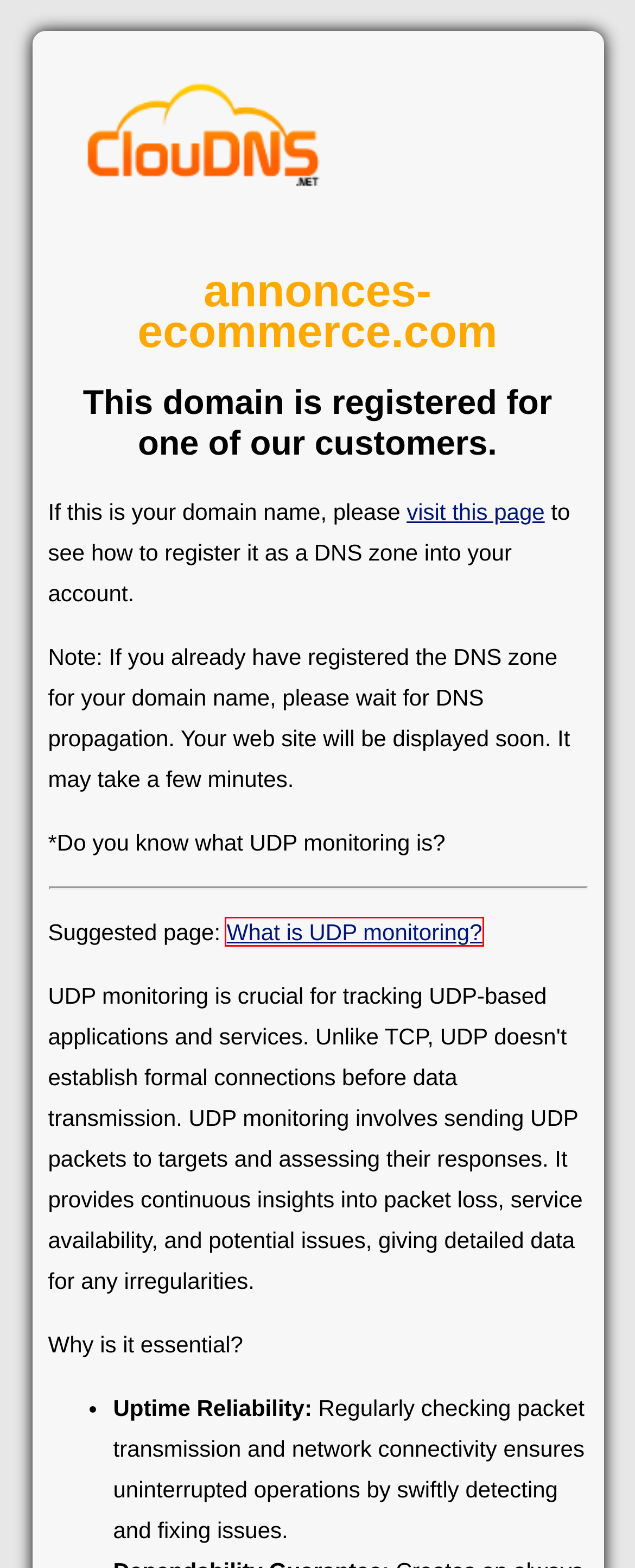You have a screenshot of a webpage with a red bounding box around an element. Identify the webpage description that best fits the new page that appears after clicking the selected element in the red bounding box. Here are the candidates:
A. Cheap Domain Names | ClouDNS
B. Email Forwarding service | One forever free Email Forward | ClouDNS
C. ClouDNS: Master DNS Zone
D. UDP monitoring. Test for free | ClouDNS
E. Free Managed DNS | ClouDNS
F. Premium DNS hosting plans. Test for Free | ClouDNS
G. Enterprise DNS services | ClouDNS
H. Free DNS hosting, Cloud DNS hosting and Domain names | ClouDNS

D